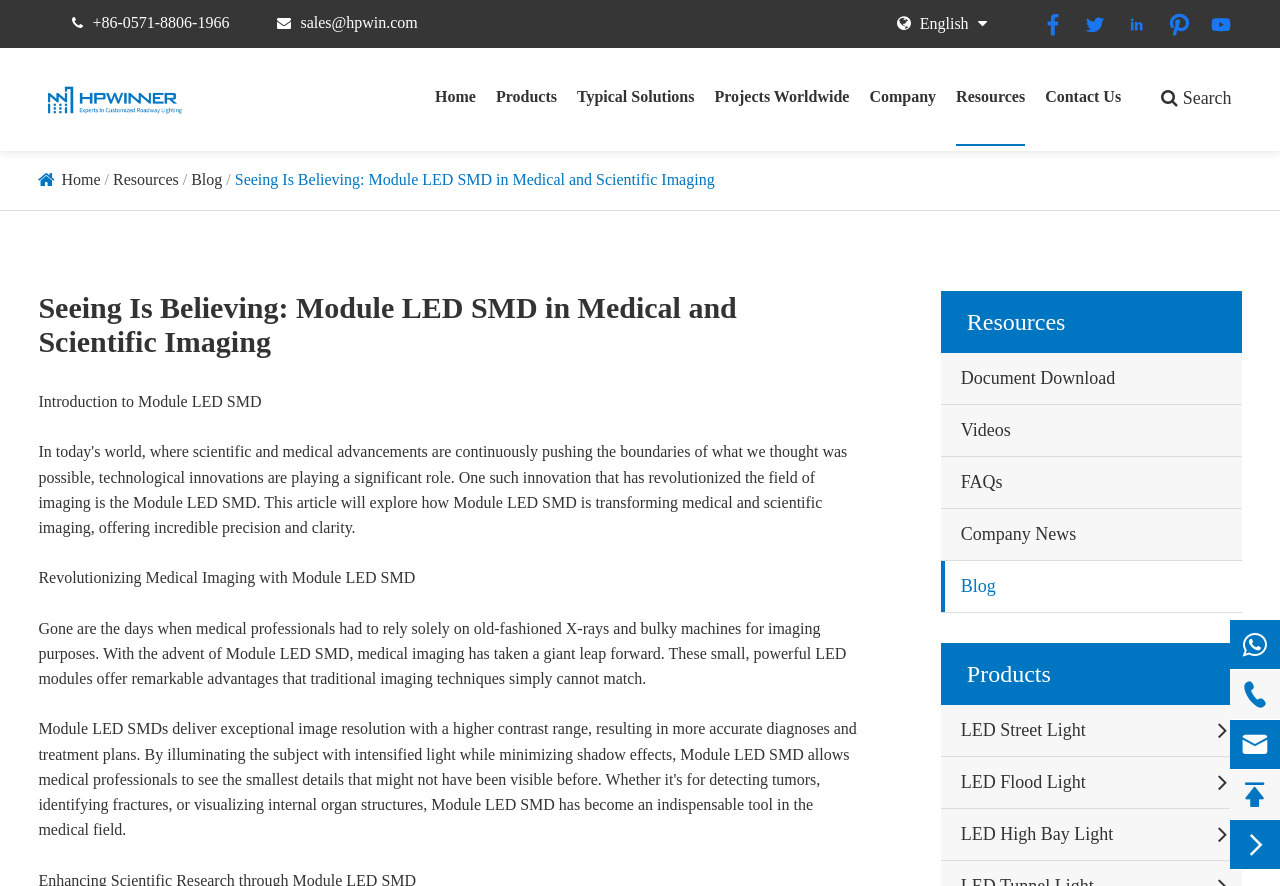Give a detailed explanation of the elements present on the webpage.

The webpage is about Module LED SMD in medical and scientific imaging, with a focus on its applications and benefits. At the top left corner, there is a logo of Hangzhou Hpwinner Opto Corporation, accompanied by a link to the company's homepage. Below the logo, there is a navigation menu with links to various sections, including Home, Products, Typical Solutions, Projects Worldwide, Company, Resources, and Contact Us.

On the top right corner, there are social media links, including WhatsApp, and a search bar with a "Search" label. Below the navigation menu, there is a large heading that reads "Seeing Is Believing: Module LED SMD in Medical and Scientific Imaging". 

The main content of the webpage is divided into three sections. The first section has a heading "Introduction to Module LED SMD" and a paragraph of text that describes the benefits of Module LED SMD in medical imaging. The second section has a heading "Revolutionizing Medical Imaging with Module LED SMD" and appears to be a continuation of the introduction.

On the right side of the webpage, there is a sidebar with links to various resources, including Document Download, Videos, FAQs, Company News, Blog, and Products. There are also links to specific product categories, such as LED Street Light, LED Flood Light, and LED High Bay Light.

At the bottom of the webpage, there are contact information, including a phone number and an email address, as well as links to social media platforms.